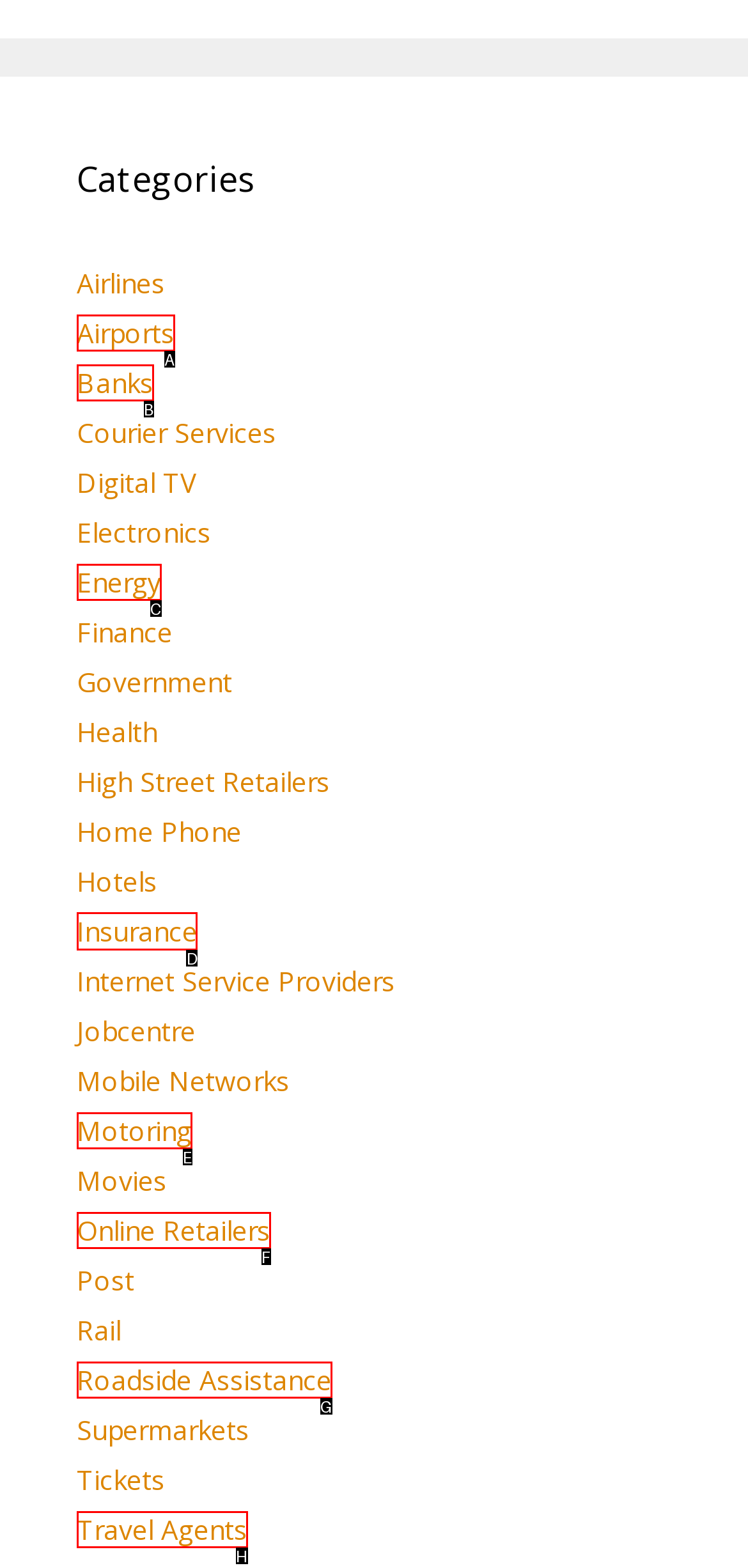For the given instruction: Learn about Insurance, determine which boxed UI element should be clicked. Answer with the letter of the corresponding option directly.

D